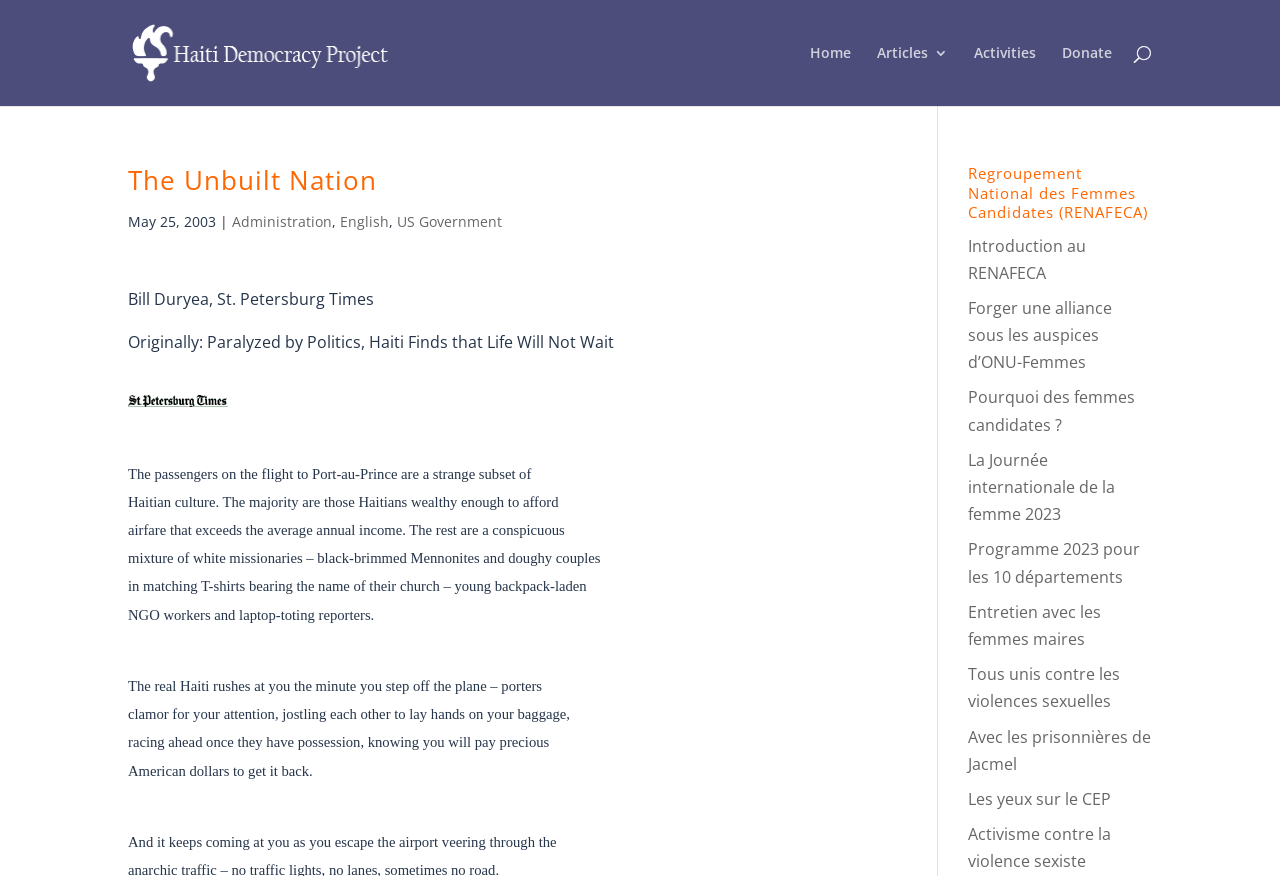Please find the bounding box for the following UI element description. Provide the coordinates in (top-left x, top-left y, bottom-right x, bottom-right y) format, with values between 0 and 1: Entretien avec les femmes maires

[0.756, 0.686, 0.86, 0.742]